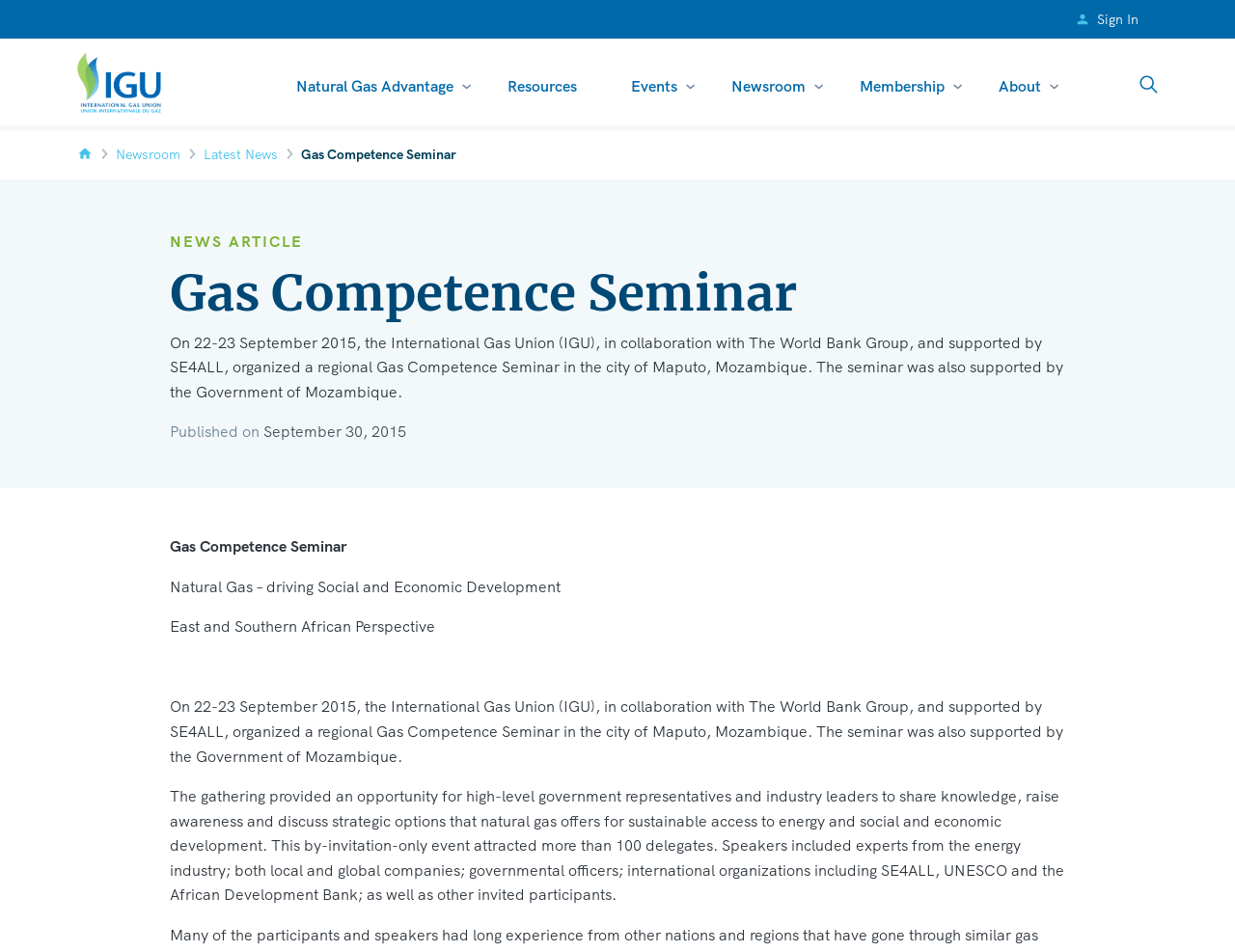Give a one-word or short phrase answer to the question: 
What is the event described on this webpage?

Gas Competence Seminar